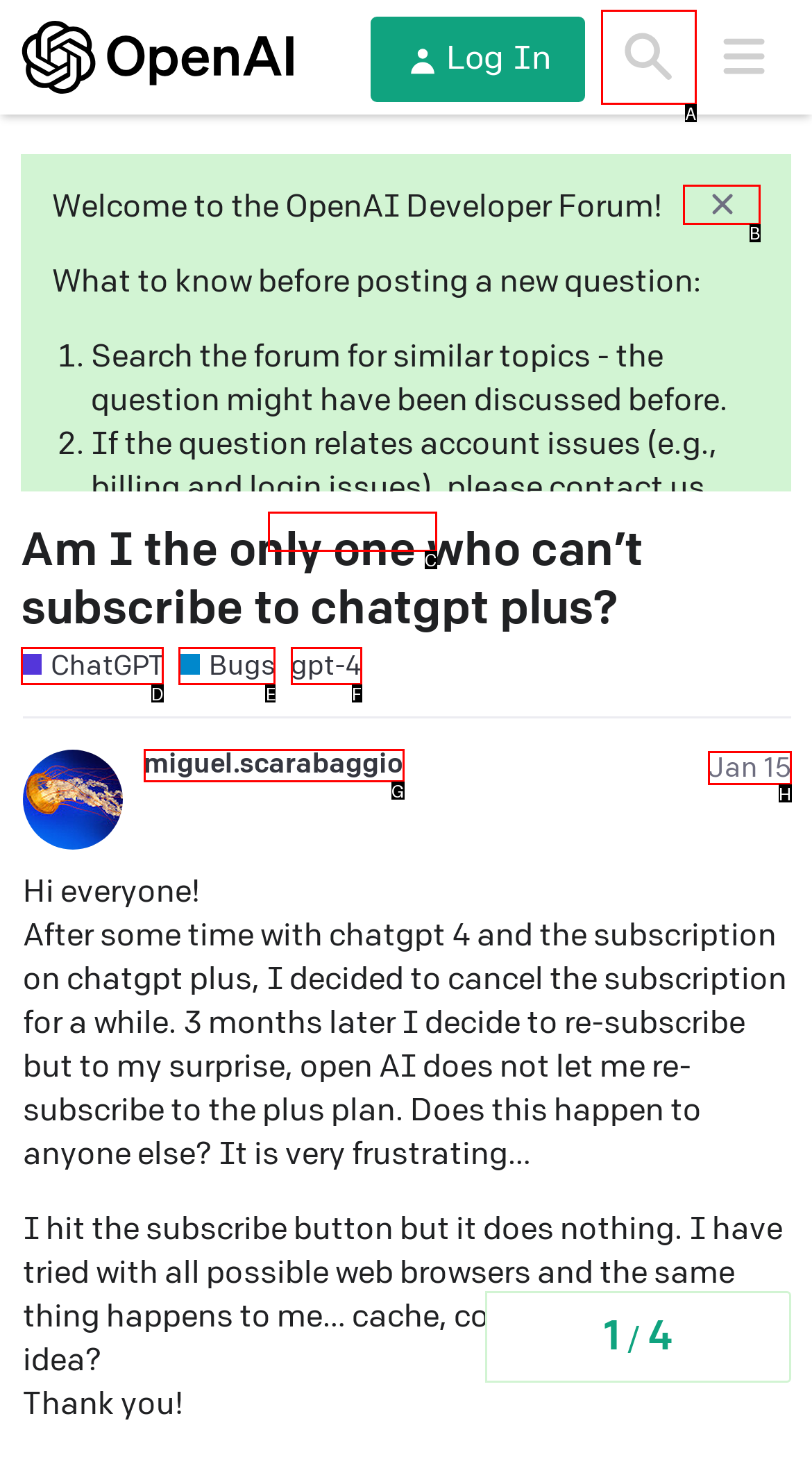Identify the bounding box that corresponds to: Bugs
Respond with the letter of the correct option from the provided choices.

E